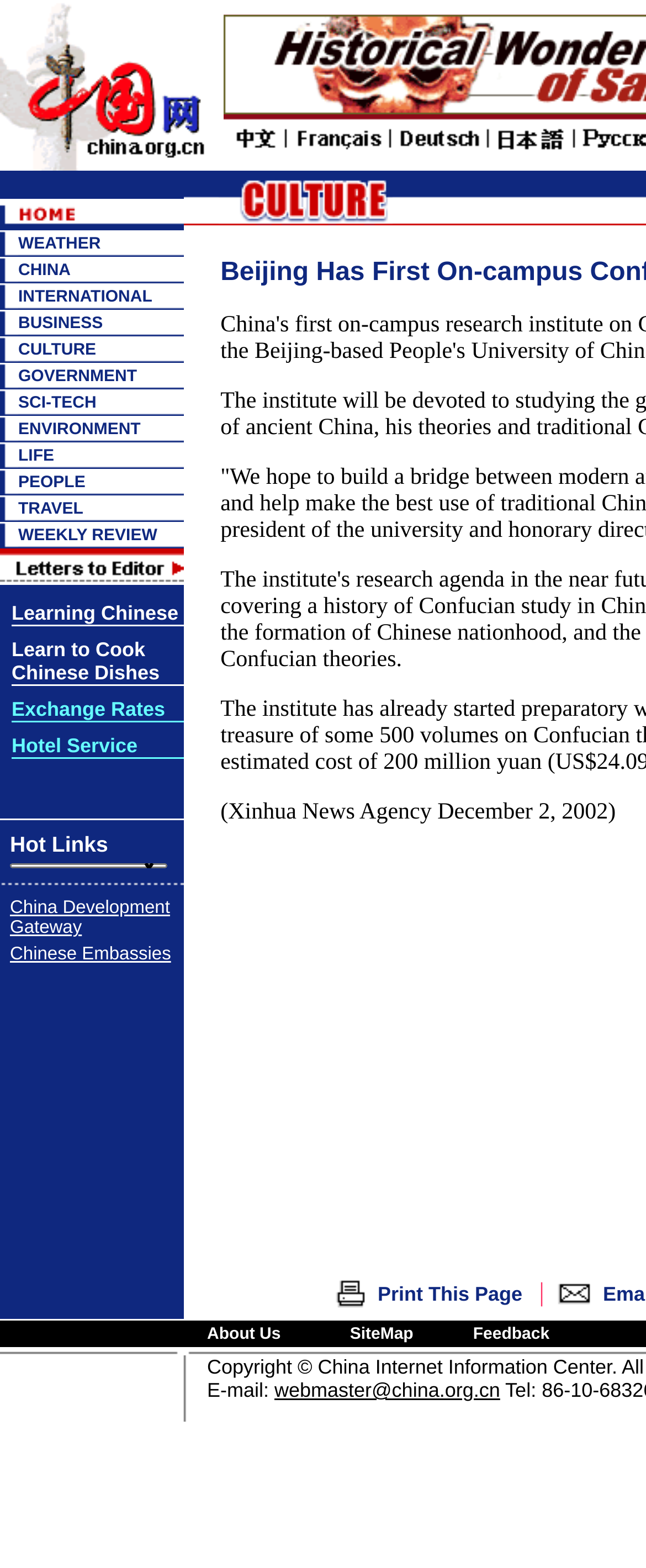Pinpoint the bounding box coordinates of the clickable area needed to execute the instruction: "Click on CHINA". The coordinates should be specified as four float numbers between 0 and 1, i.e., [left, top, right, bottom].

[0.028, 0.164, 0.109, 0.178]